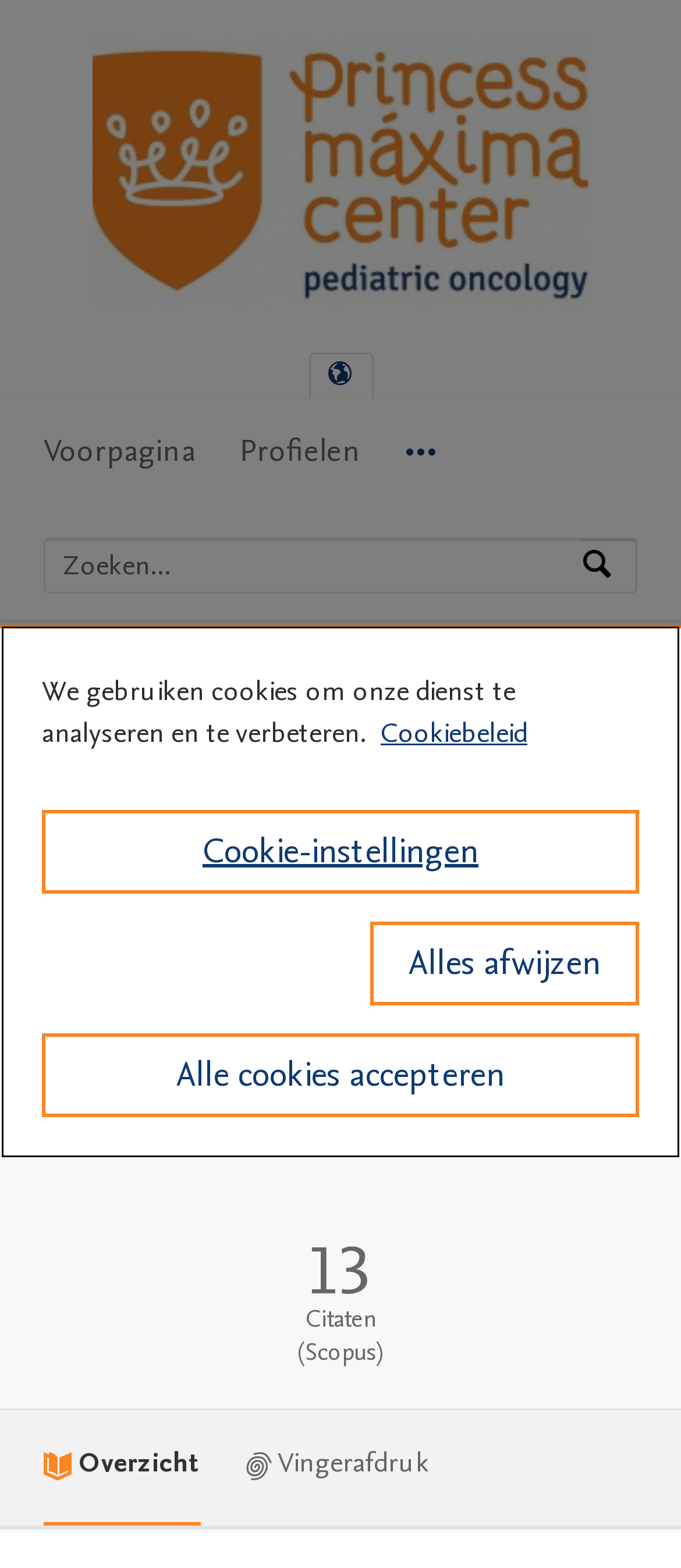What is the topic of the research?
Answer the question with a thorough and detailed explanation.

I found the answer by looking at the heading 'Using fMRI to Investigate Memory in Young Children Born Small for Gestational Age' which suggests that the webpage is about a research on this specific topic.